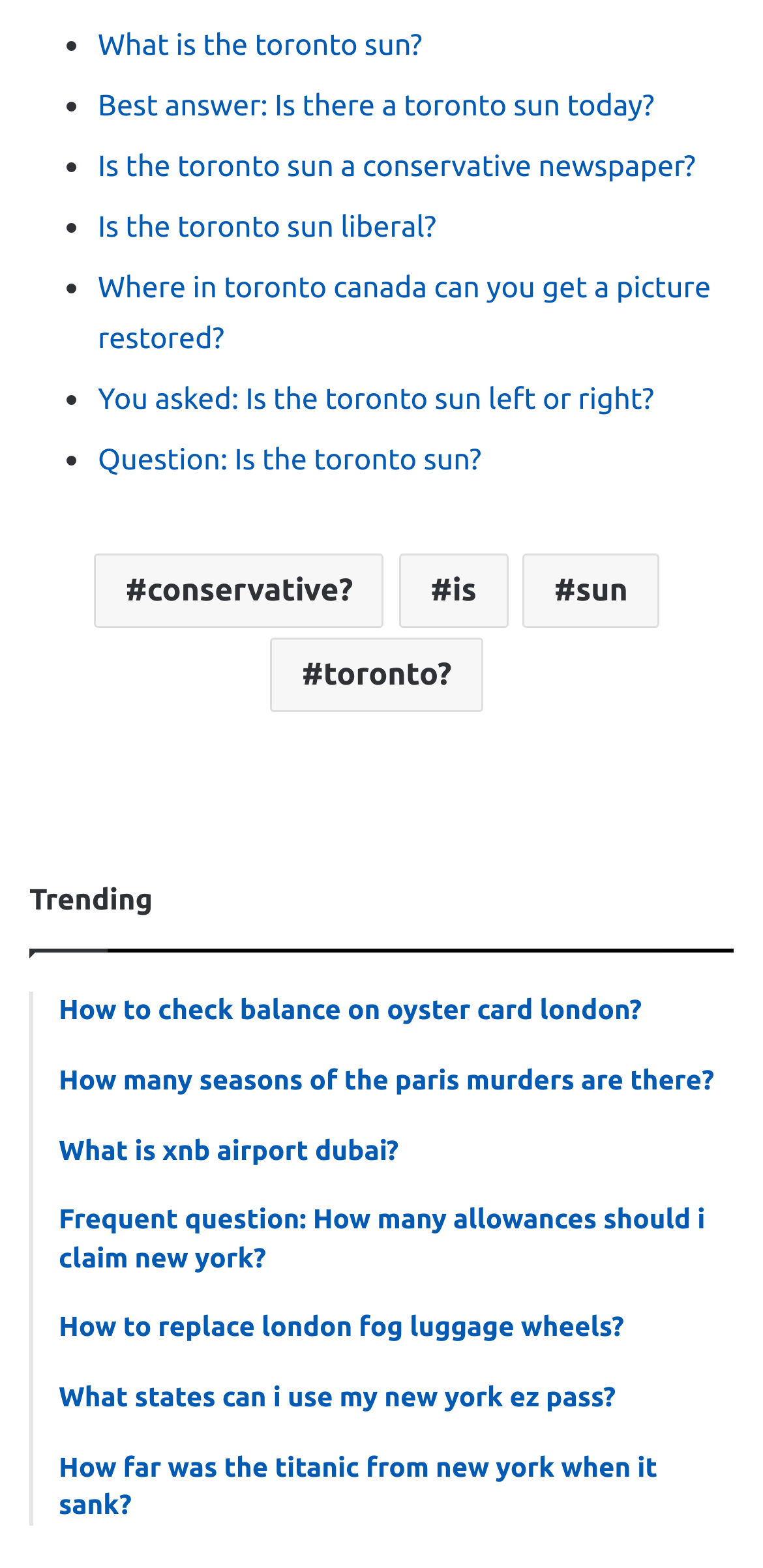Determine the bounding box coordinates of the clickable region to execute the instruction: "Click on 'What is the toronto sun?'". The coordinates should be four float numbers between 0 and 1, denoted as [left, top, right, bottom].

[0.128, 0.018, 0.553, 0.039]